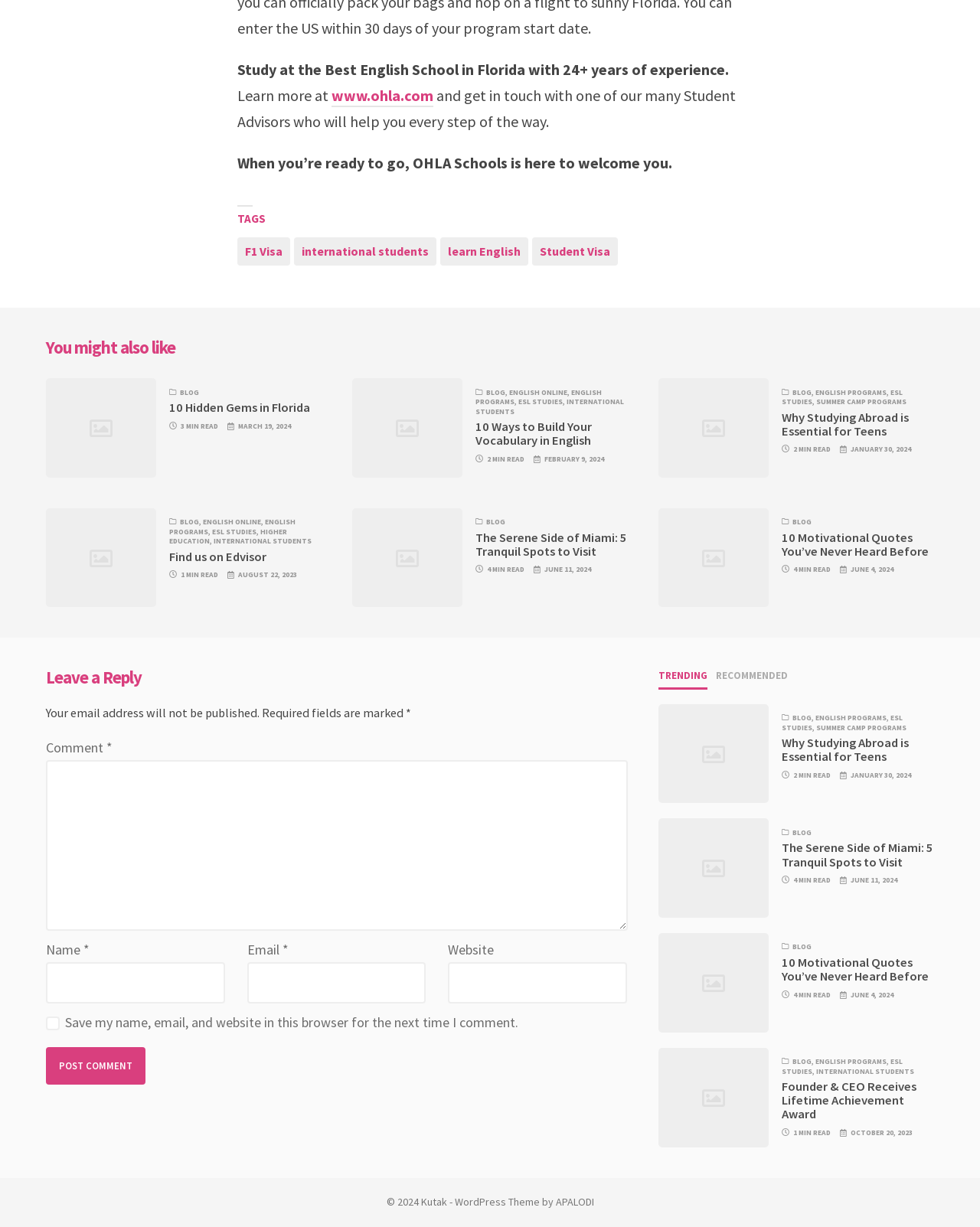Please find the bounding box coordinates of the element's region to be clicked to carry out this instruction: "Read about 10 Hidden Gems in Florida".

[0.173, 0.326, 0.317, 0.339]